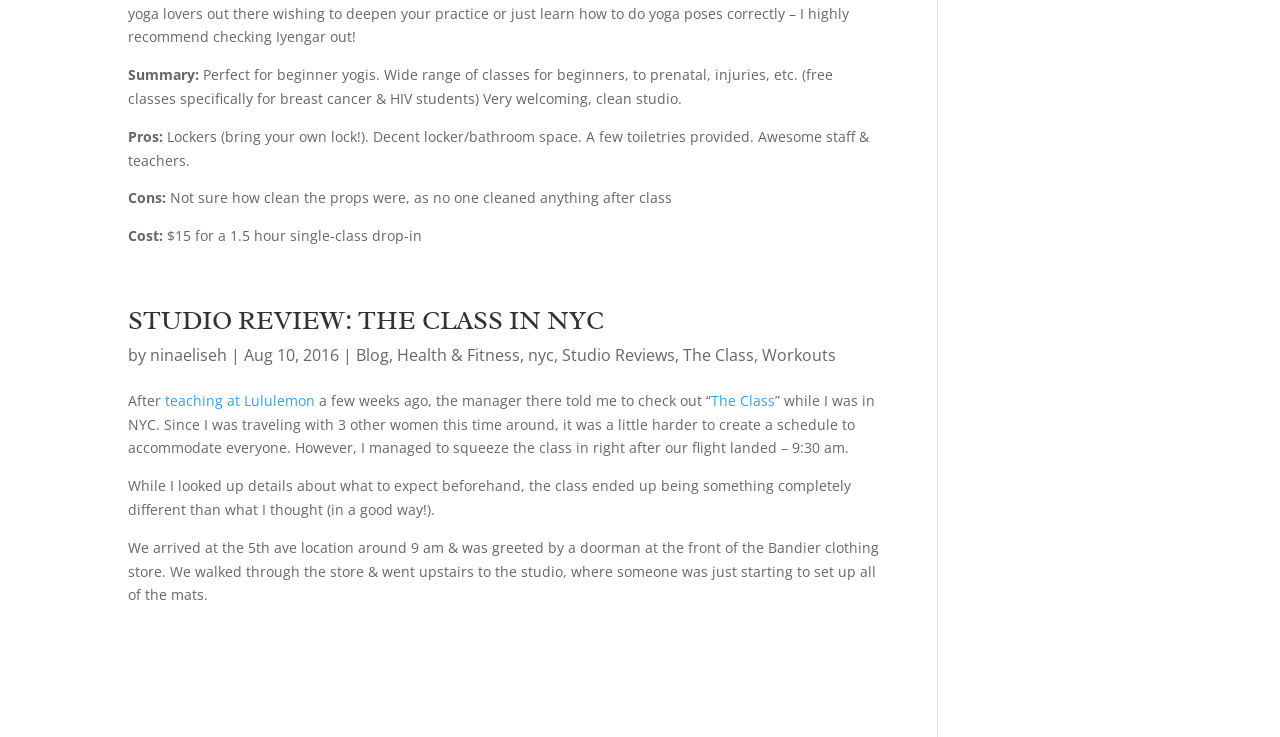Please determine the bounding box coordinates of the section I need to click to accomplish this instruction: "Click on the link to view studio reviews".

[0.439, 0.467, 0.527, 0.497]